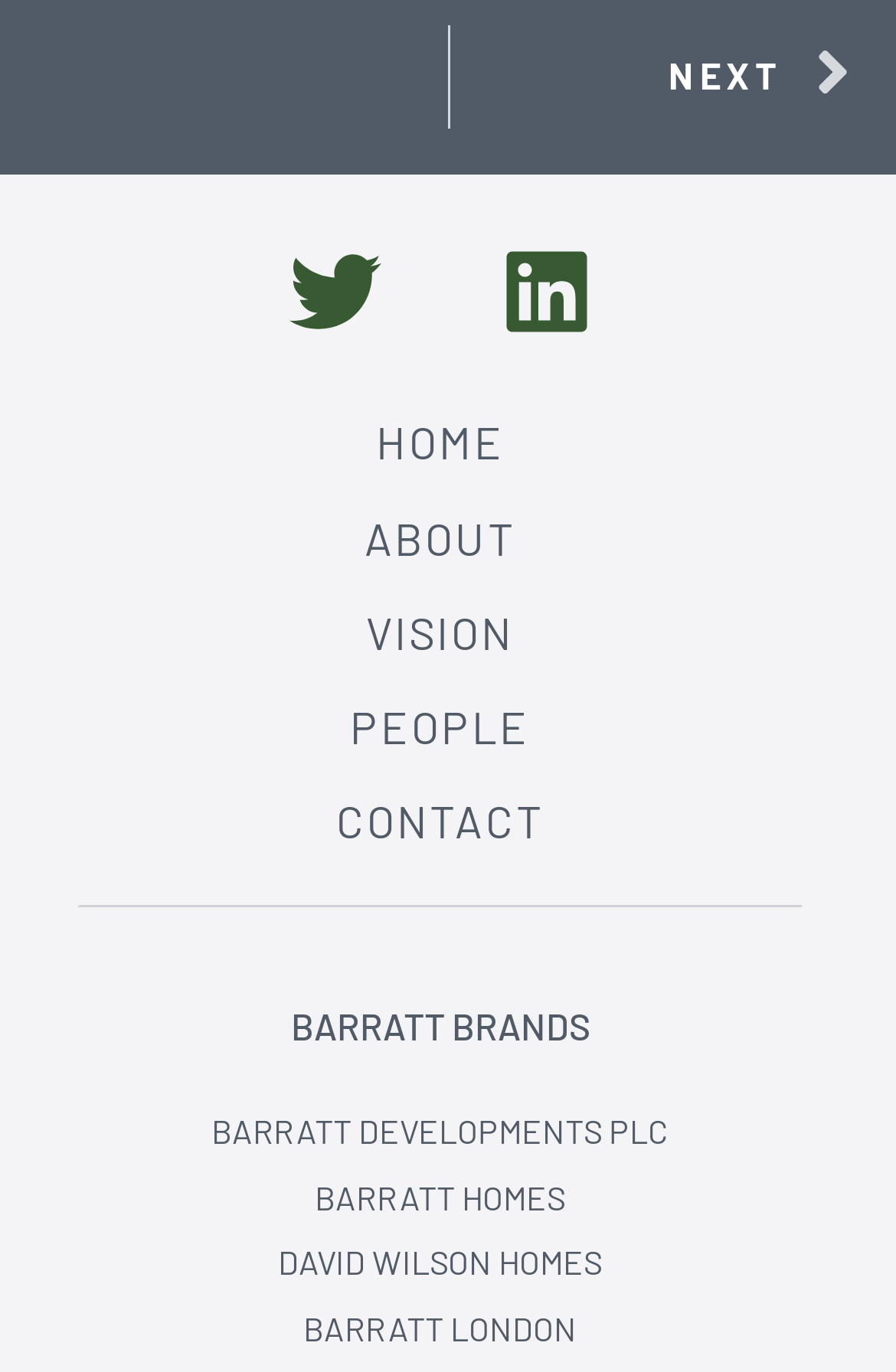Identify the bounding box coordinates of the region that should be clicked to execute the following instruction: "follow on Facebook".

None